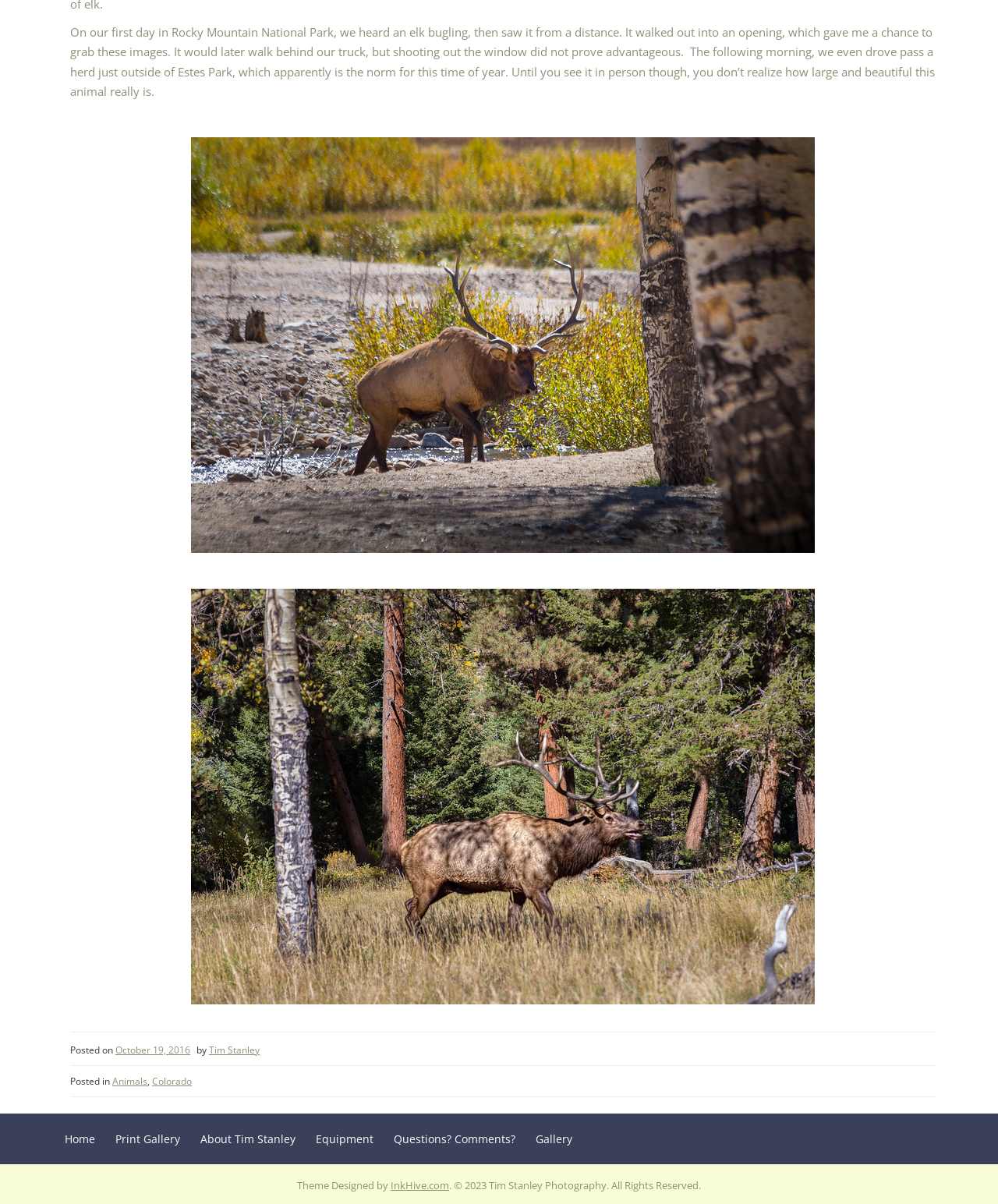Please find the bounding box coordinates in the format (top-left x, top-left y, bottom-right x, bottom-right y) for the given element description. Ensure the coordinates are floating point numbers between 0 and 1. Description: Equipment

[0.306, 0.925, 0.384, 0.967]